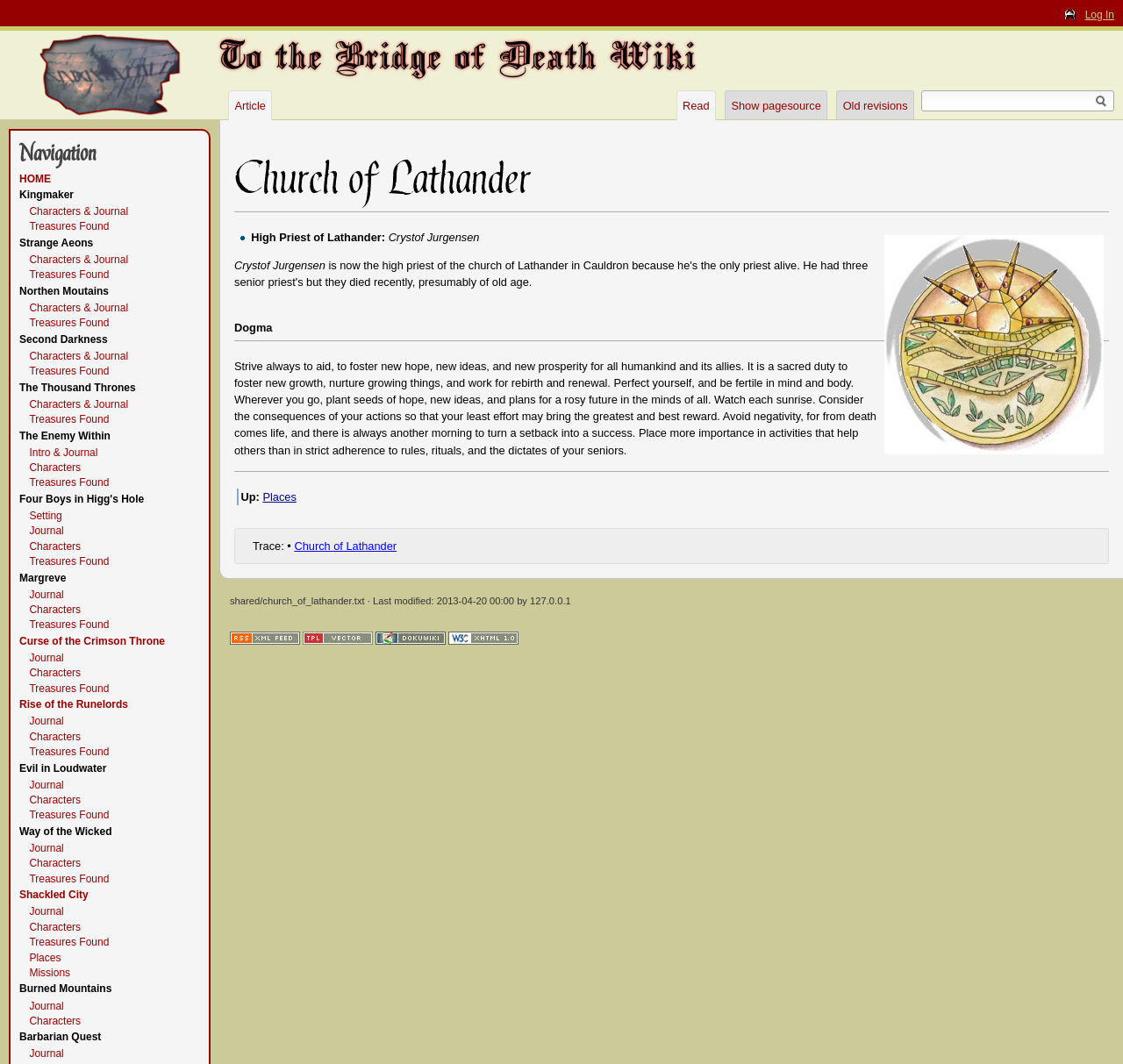Can you find the bounding box coordinates for the element that needs to be clicked to execute this instruction: "Log in to the website"? The coordinates should be given as four float numbers between 0 and 1, i.e., [left, top, right, bottom].

[0.966, 0.008, 0.992, 0.02]